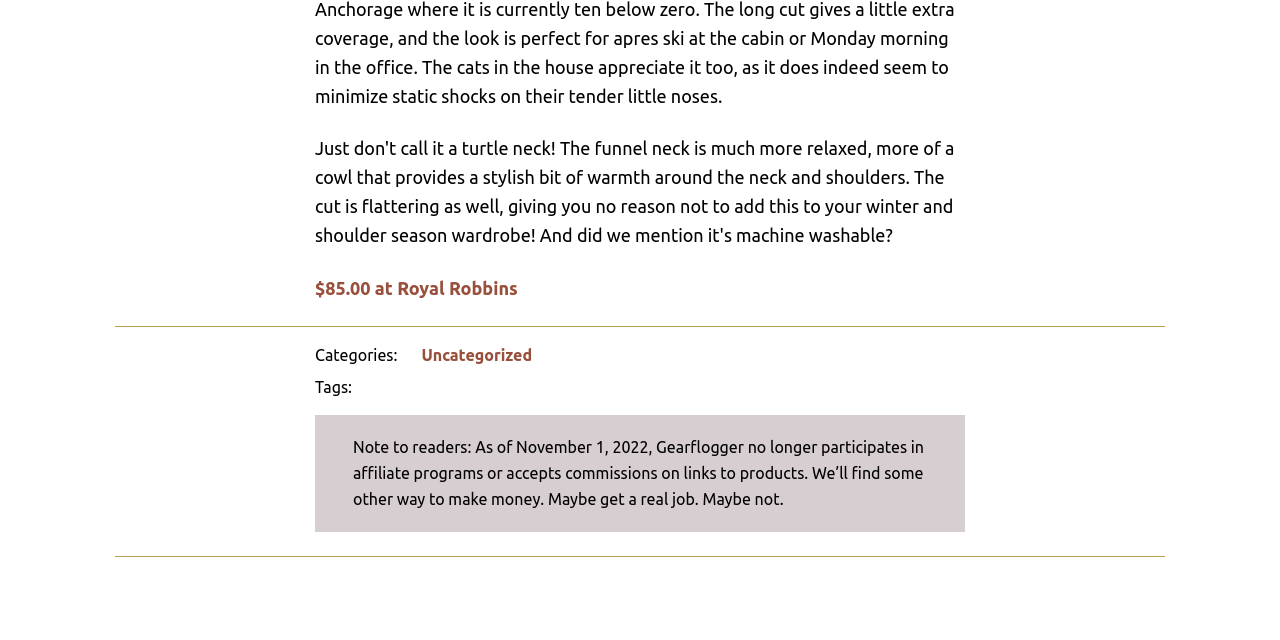Identify the bounding box of the UI element described as follows: "Uncategorized". Provide the coordinates as four float numbers in the range of 0 to 1 [left, top, right, bottom].

[0.329, 0.541, 0.416, 0.569]